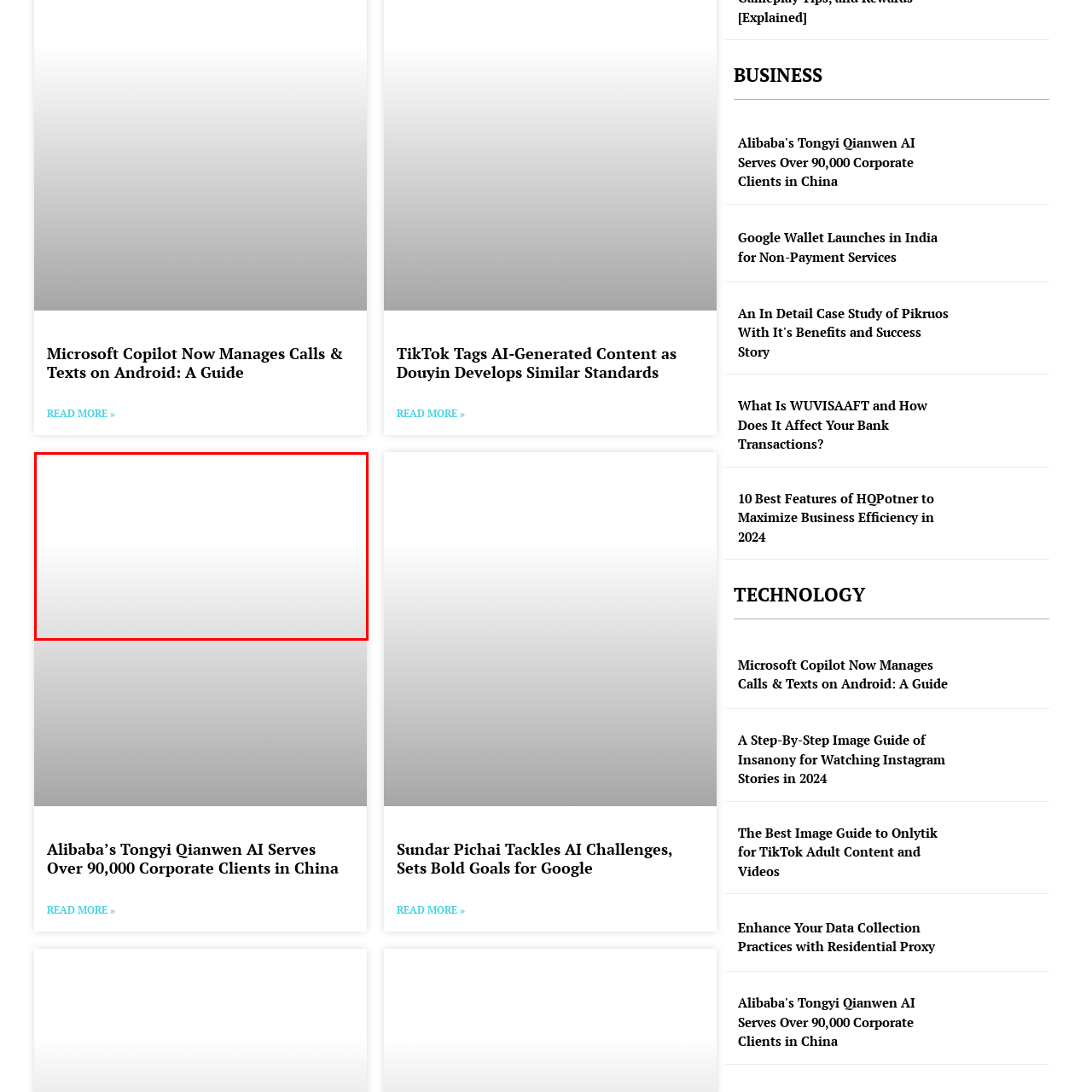Create a thorough description of the image portion outlined in red.

The image titled "Alibaba Tongyi Qianwen Ai Clients" is part of an article discussing Alibaba's Tongyi Qianwen AI, which serves over 90,000 corporate clients in China. This AI service is significant in the current business landscape, showcasing Alibaba's advancements in artificial intelligence technologies aimed at enhancing corporate efficiency and innovation. The article highlights the impact of Tongyi Qianwen AI on various sectors and its role in driving digital transformation within businesses in China.